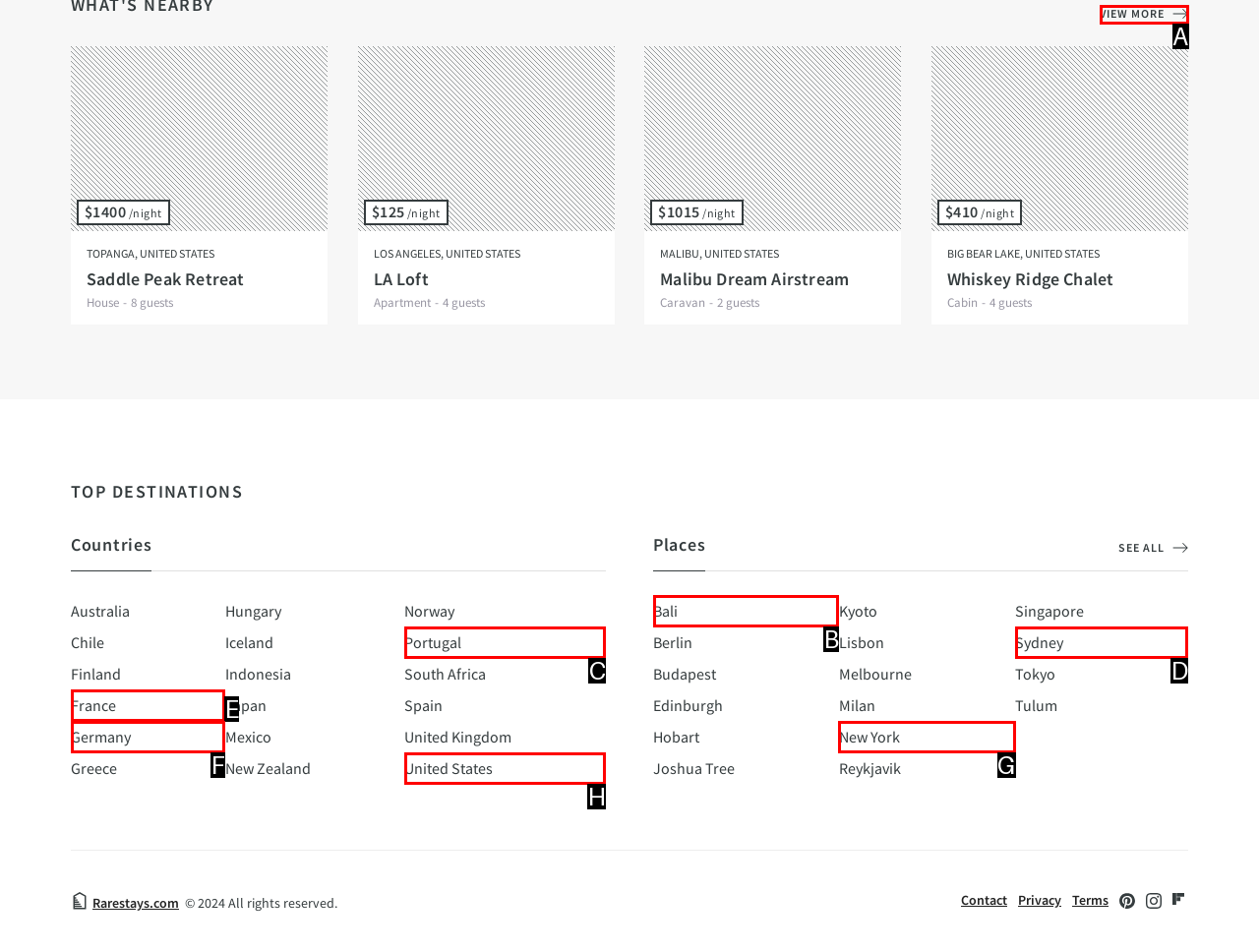Identify the correct UI element to click for this instruction: View more
Respond with the appropriate option's letter from the provided choices directly.

A